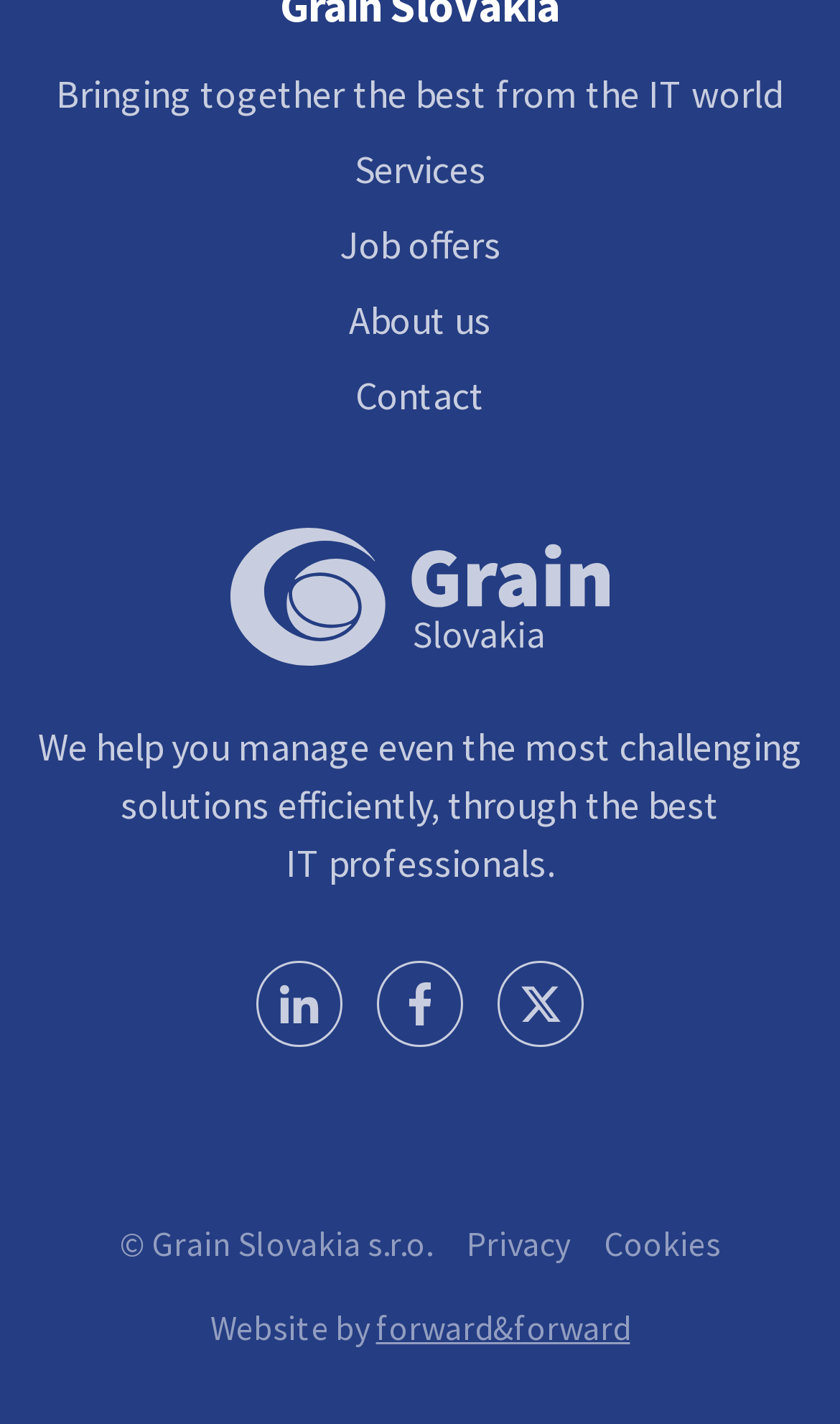Please identify the bounding box coordinates of the region to click in order to complete the task: "Read the 'Privacy' policy". The coordinates must be four float numbers between 0 and 1, specified as [left, top, right, bottom].

[0.555, 0.856, 0.678, 0.892]